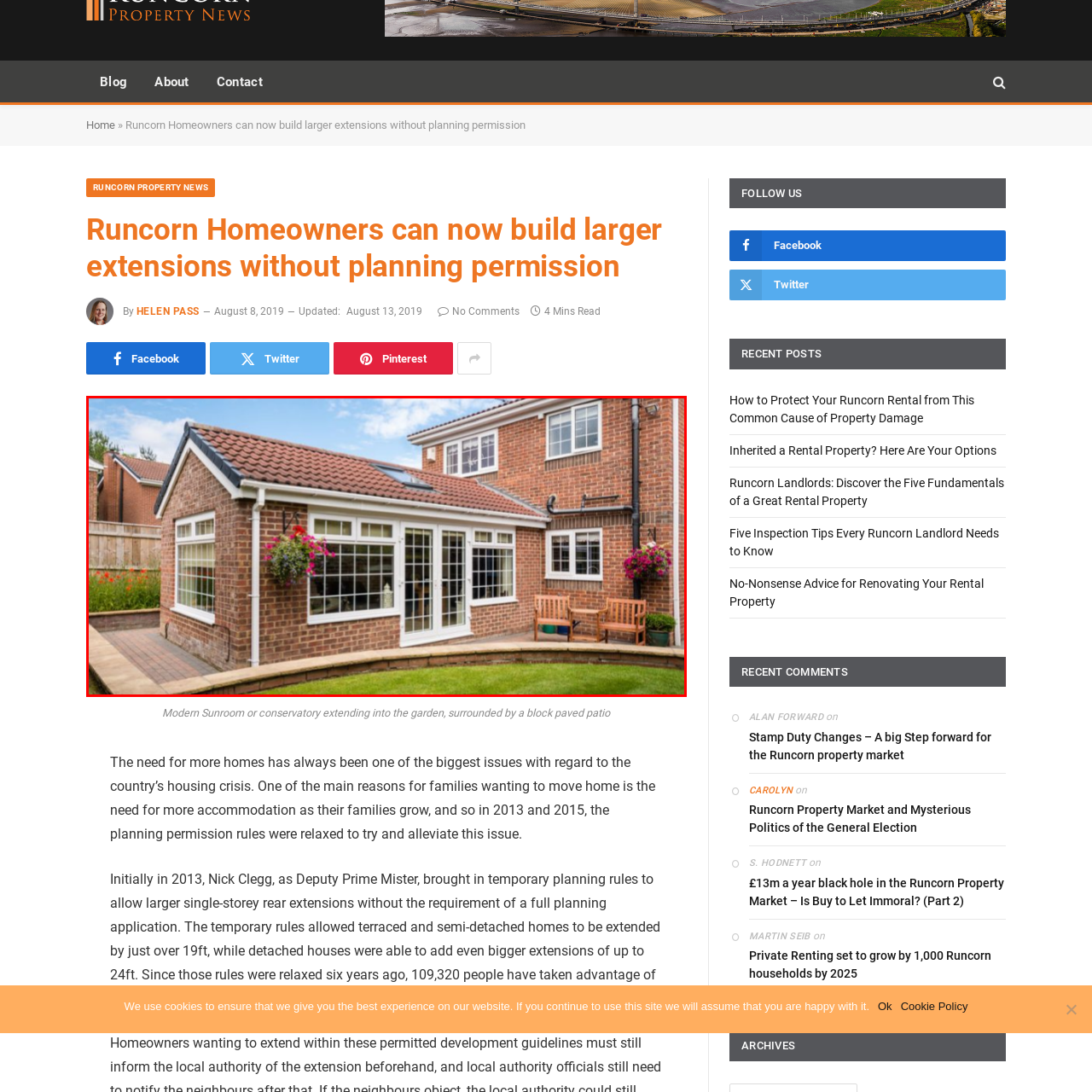Generate a comprehensive caption for the image section marked by the red box.

This image showcases a charming modern sunroom or conservatory extension, seamlessly integrated into a residential property. The sunroom features large glass windows allowing ample natural light to flood the interior, while its brick construction complements the surrounding house. Flanking the windows are vibrant hanging flower baskets, adding a touch of color and liveliness. The outdoor area is well-maintained, featuring a circular patio pathway leading to a neatly manicured lawn, perfect for relaxation and outdoor activities. This example highlights the possibilities for homeowners in Runcorn to expand their living spaces without the need for planning permission, reflecting a contemporary approach to home extensions.